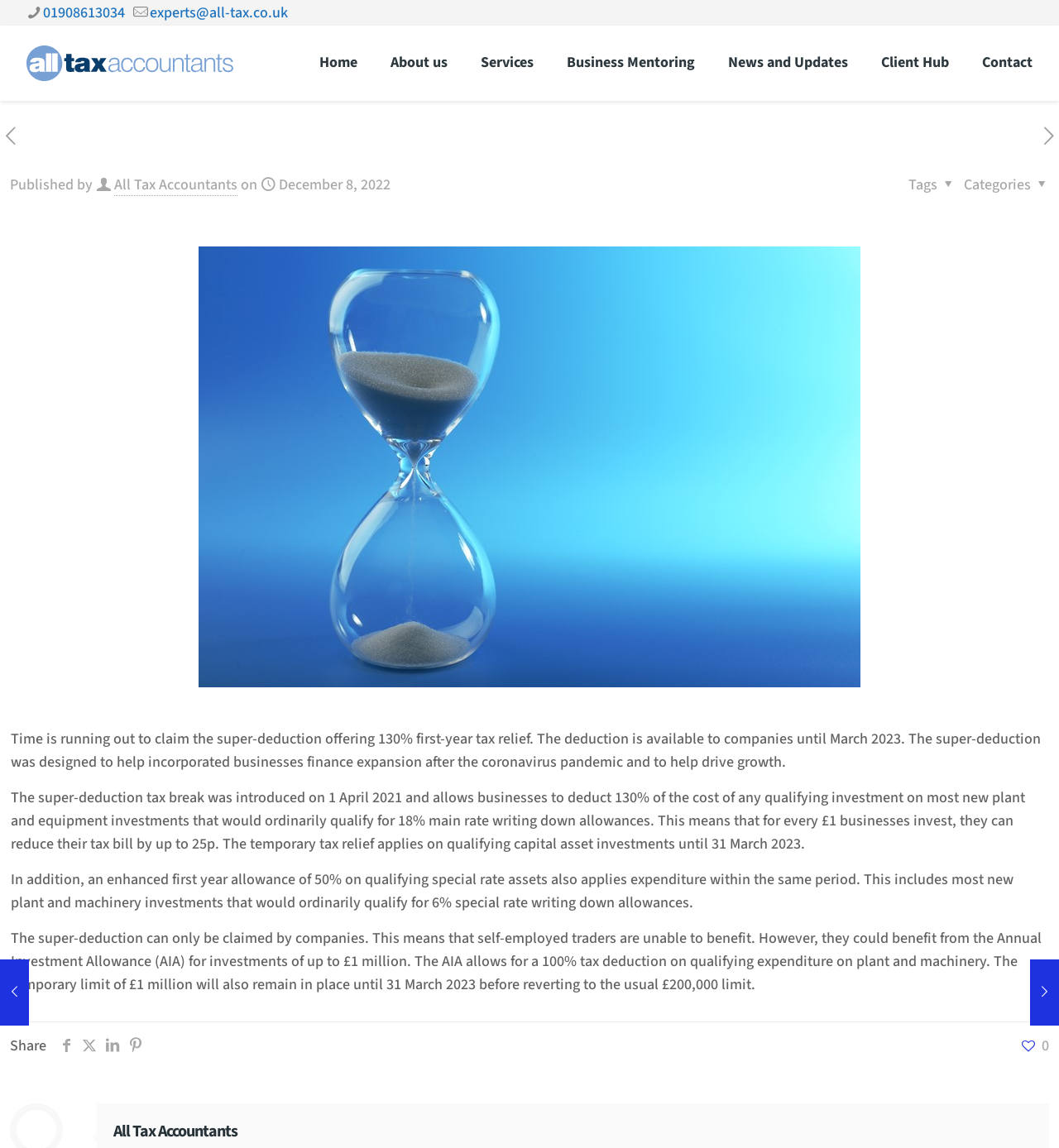Please locate the bounding box coordinates of the element that should be clicked to complete the given instruction: "read previous post".

[0.0, 0.108, 0.02, 0.131]